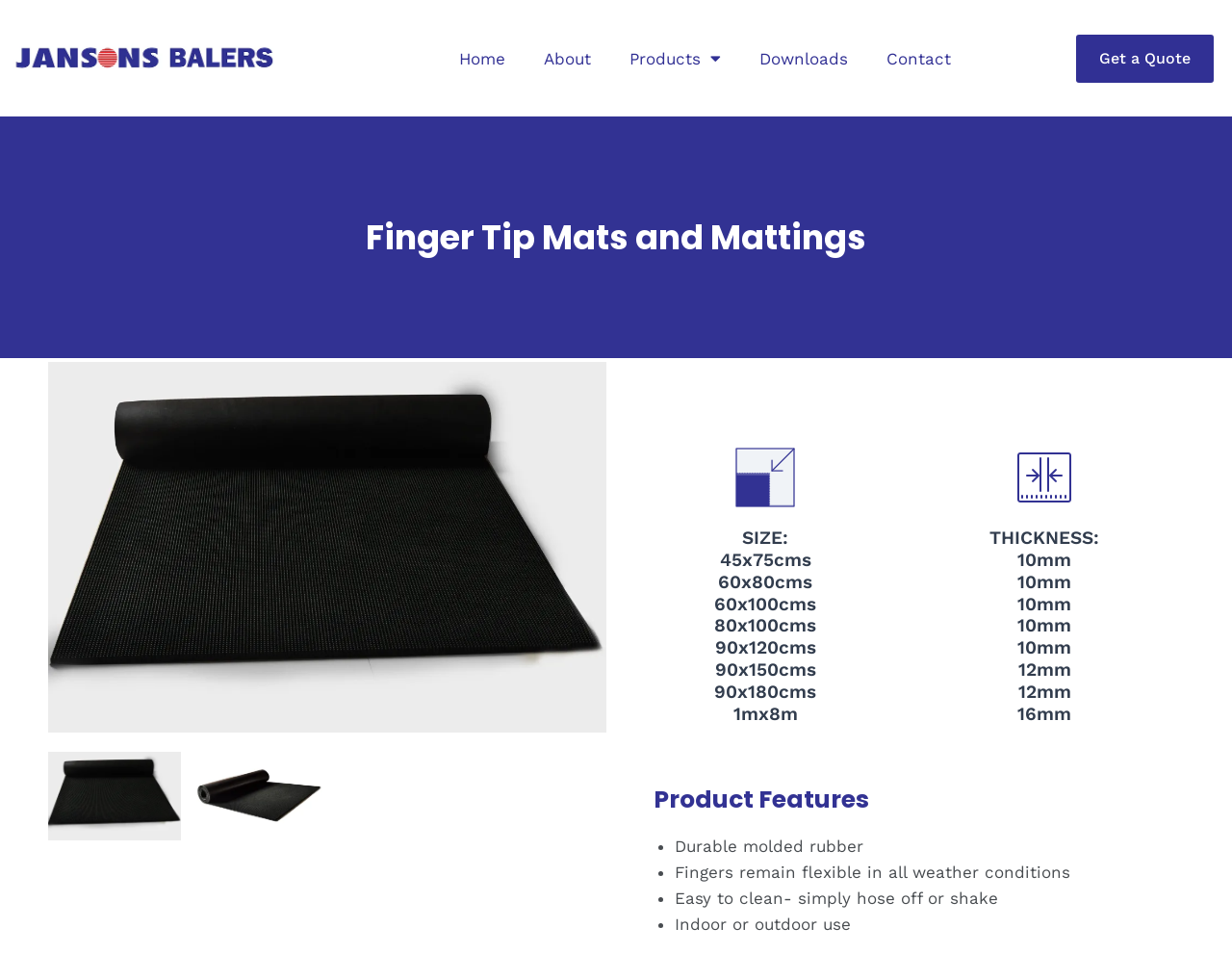What is the thickness of the 90x150cms Finger Tip Mat?
Provide a short answer using one word or a brief phrase based on the image.

12mm